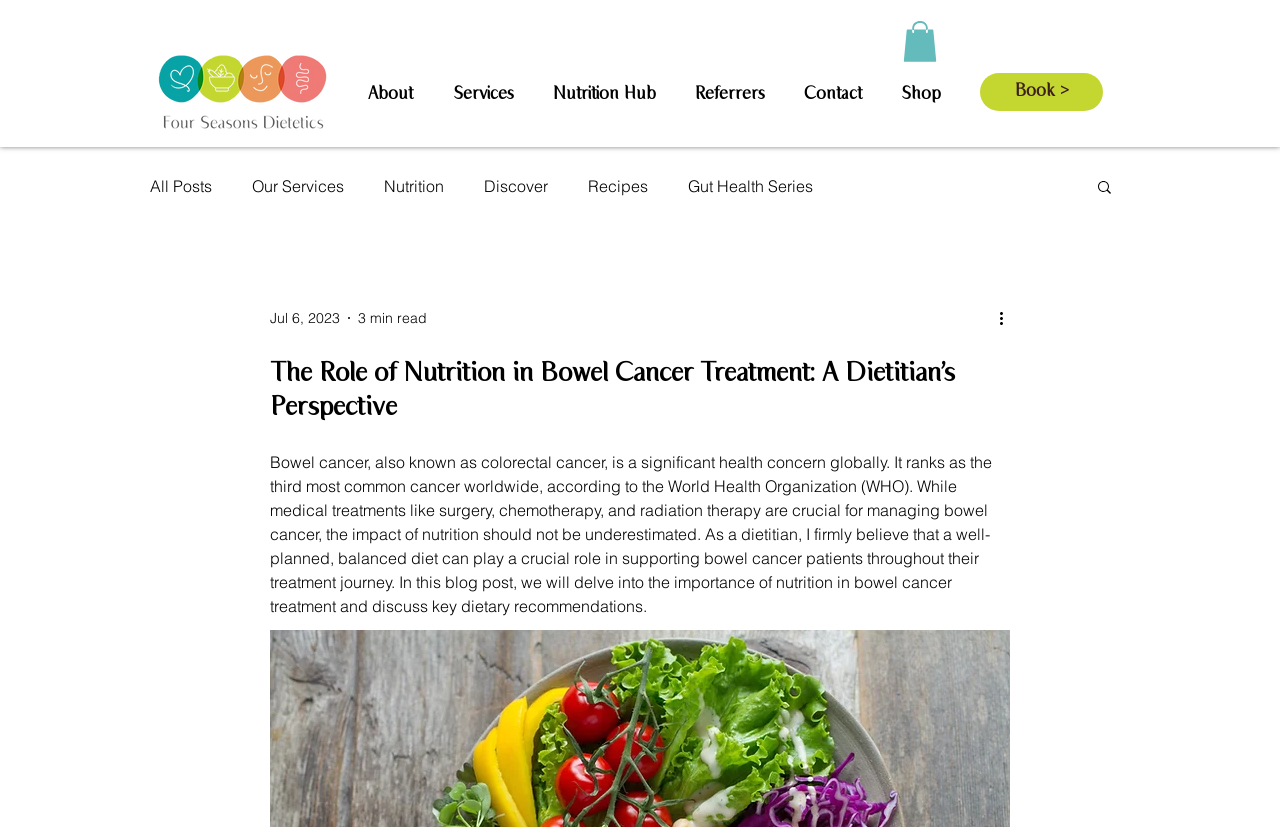Locate the bounding box coordinates of the clickable part needed for the task: "read top 10 essays".

None